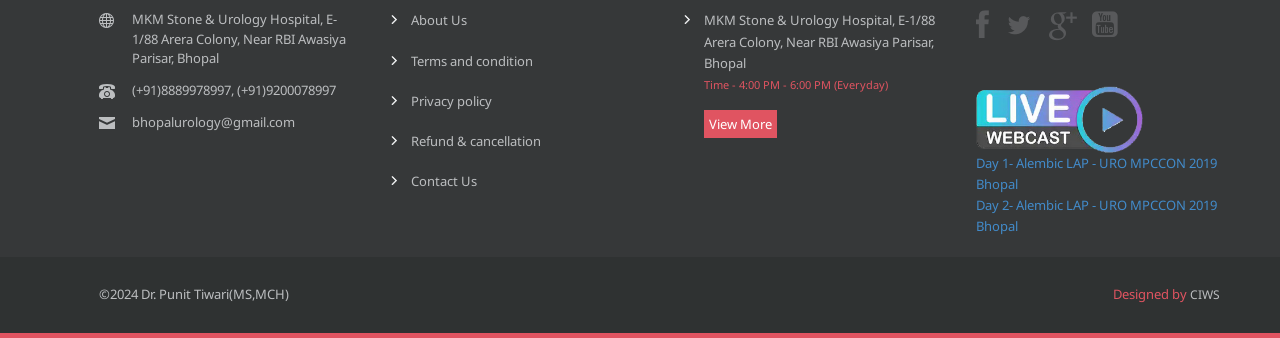What is the email ID of the hospital?
From the screenshot, provide a brief answer in one word or phrase.

bhopalurology@gmail.com